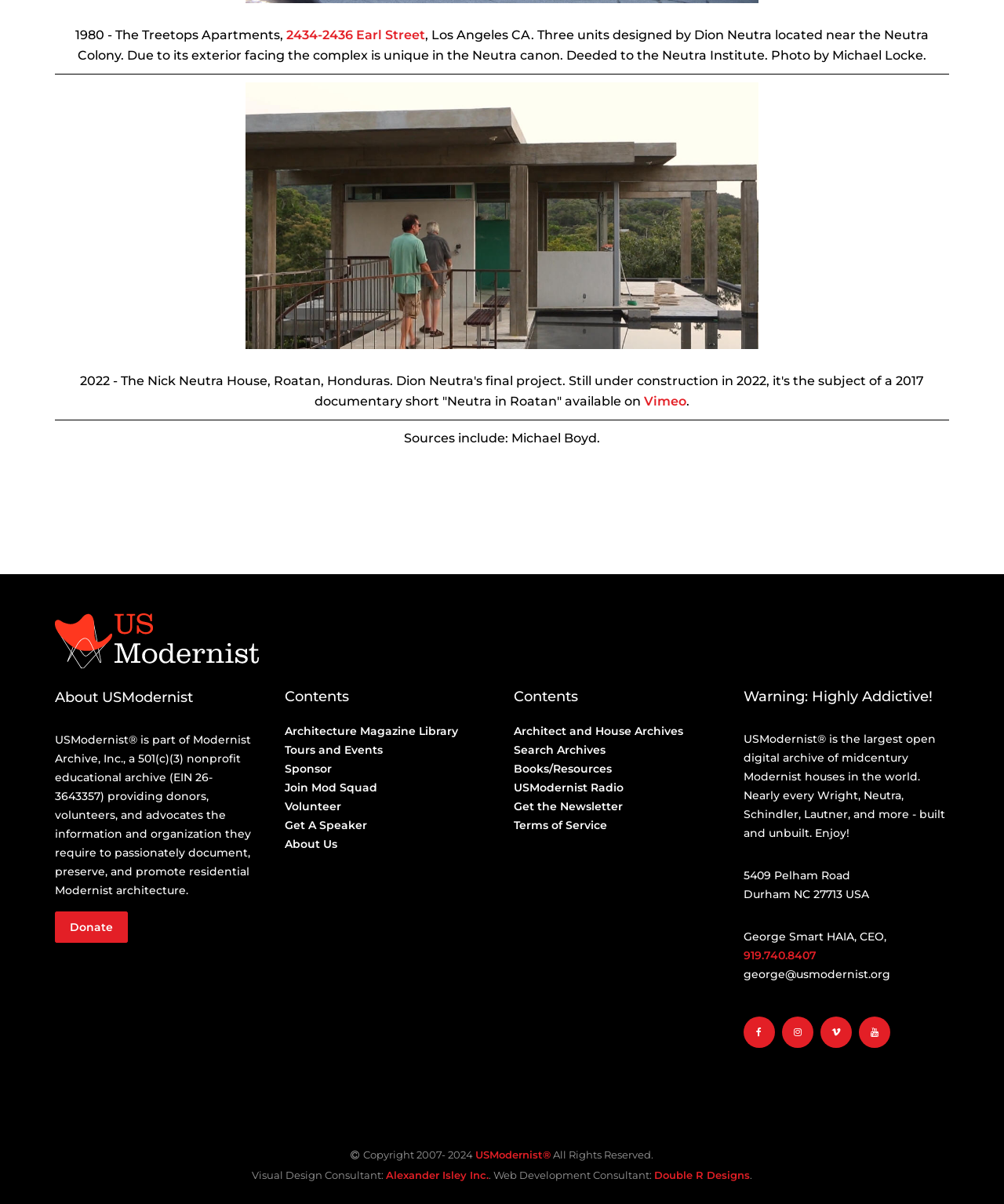Locate the bounding box coordinates of the element that should be clicked to execute the following instruction: "Read the fifth Loopy Case review link".

None